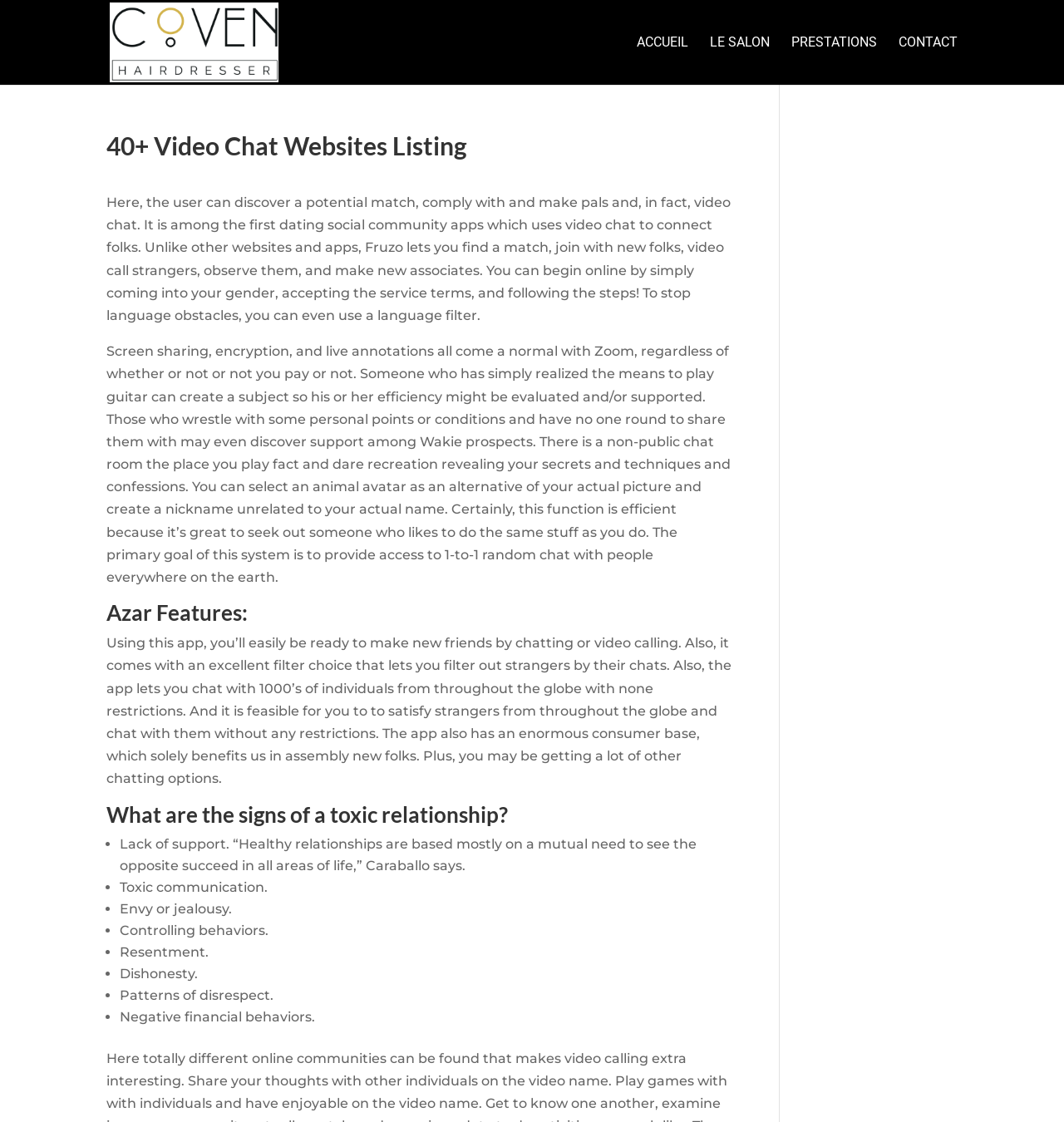Bounding box coordinates are given in the format (top-left x, top-left y, bottom-right x, bottom-right y). All values should be floating point numbers between 0 and 1. Provide the bounding box coordinate for the UI element described as: Le salon

[0.667, 0.033, 0.723, 0.076]